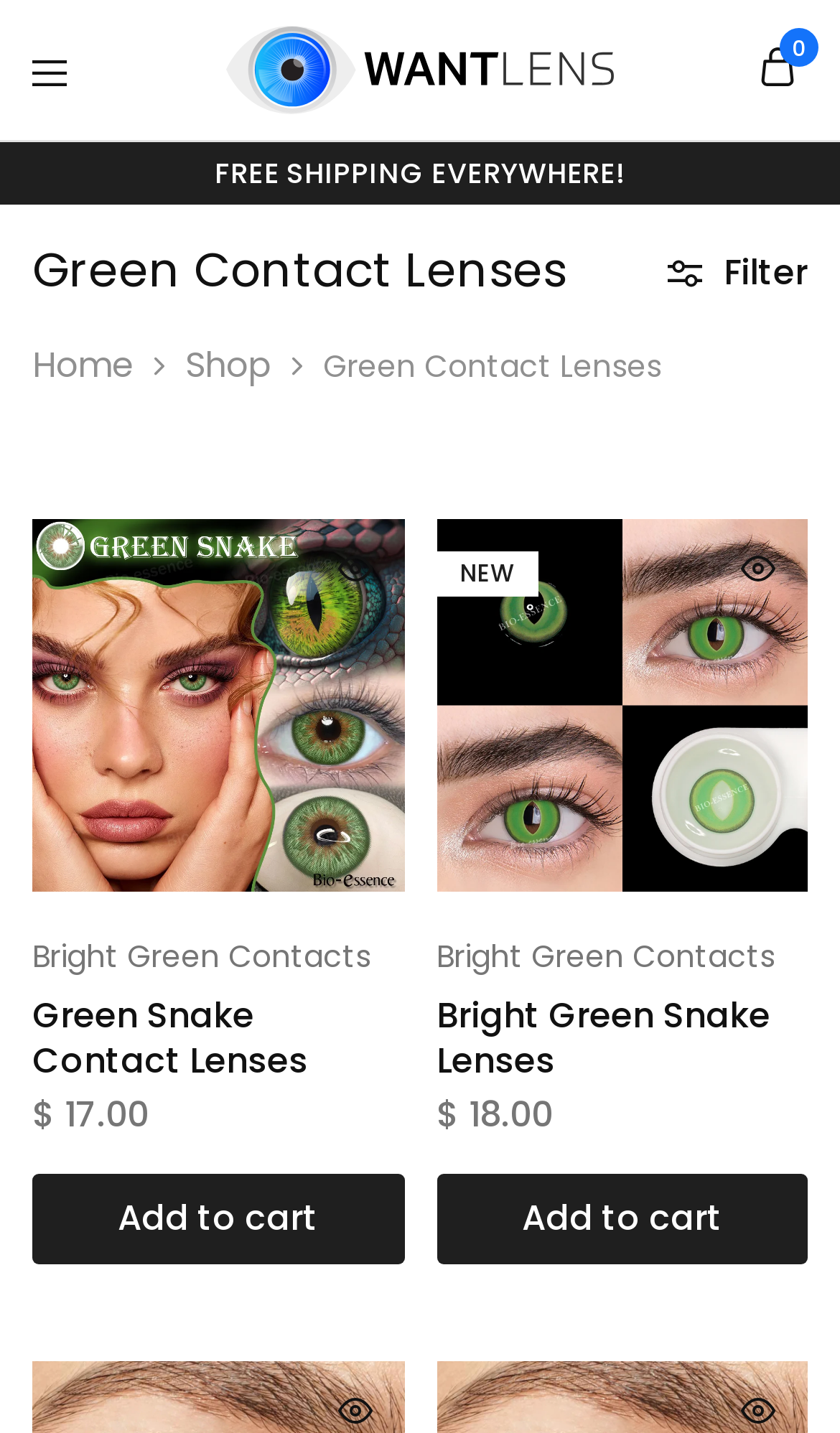What is the price of 'Green Snake Contact Lenses'?
Answer the question with a single word or phrase, referring to the image.

$17.00